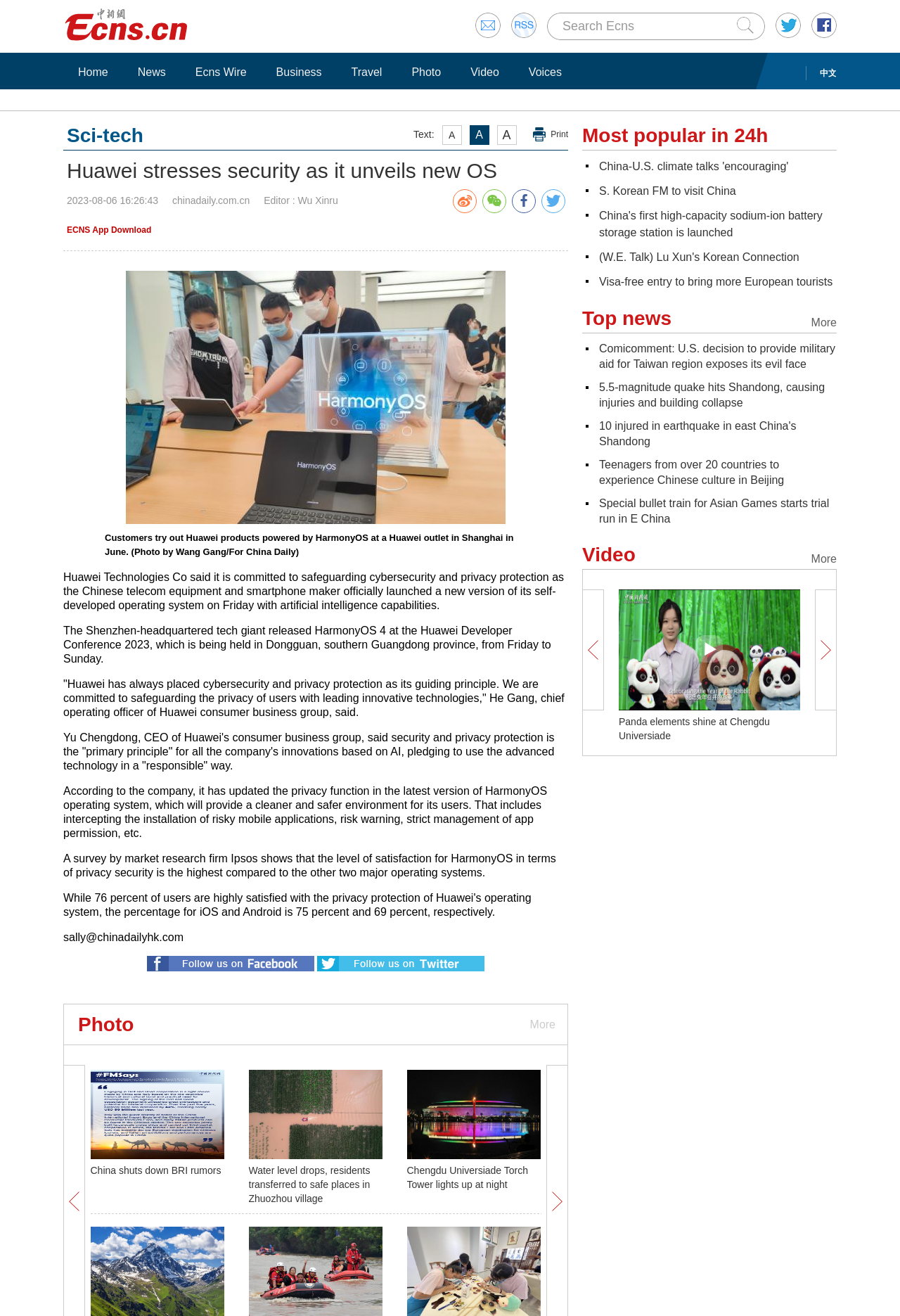Locate the bounding box coordinates of the clickable region necessary to complete the following instruction: "Read Huawei stresses security as it unveils new OS". Provide the coordinates in the format of four float numbers between 0 and 1, i.e., [left, top, right, bottom].

[0.07, 0.121, 0.631, 0.139]